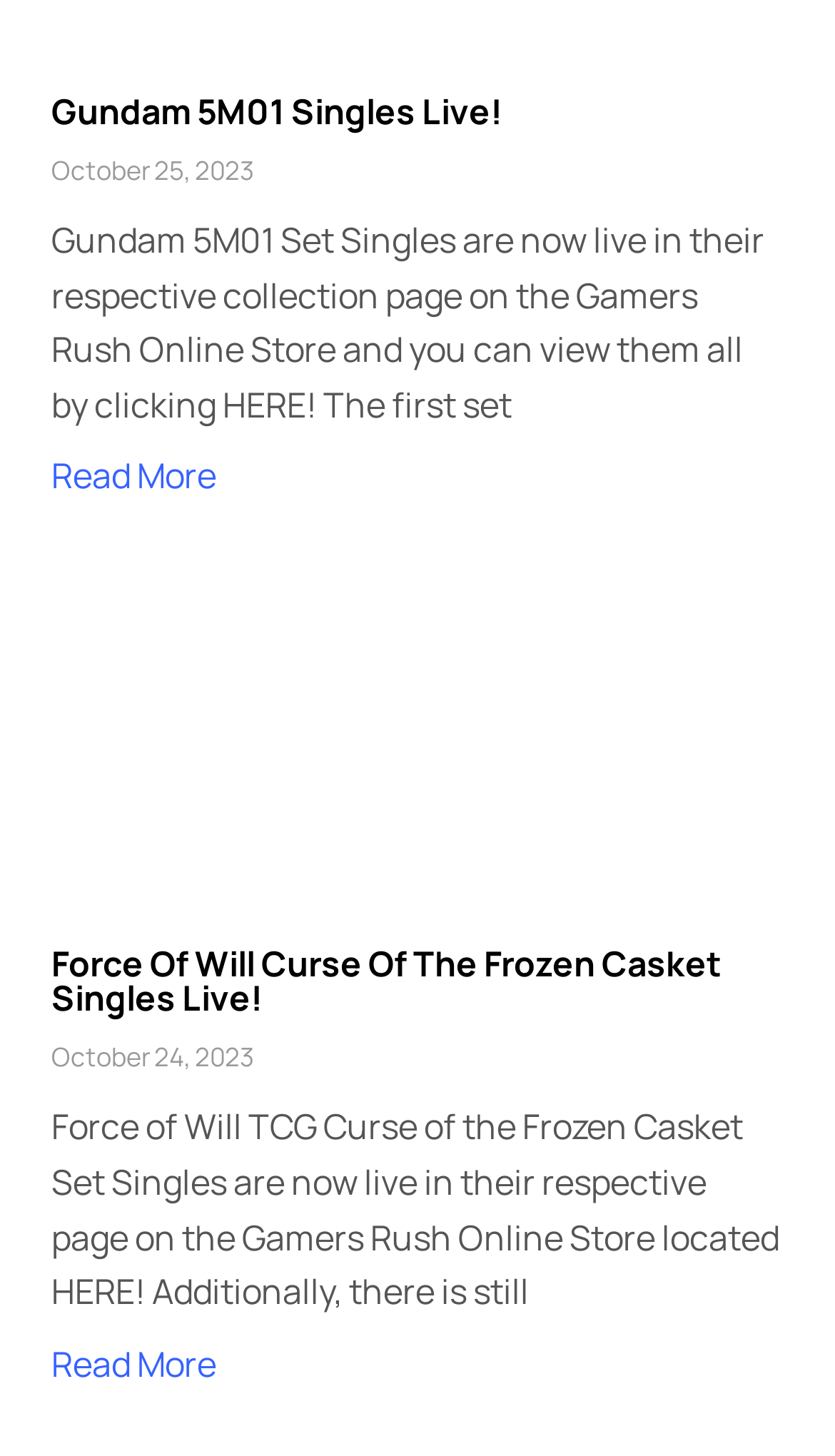What is the name of the TCG set mentioned in the second news article?
Examine the image and give a concise answer in one word or a short phrase.

Curse of the Frozen Casket